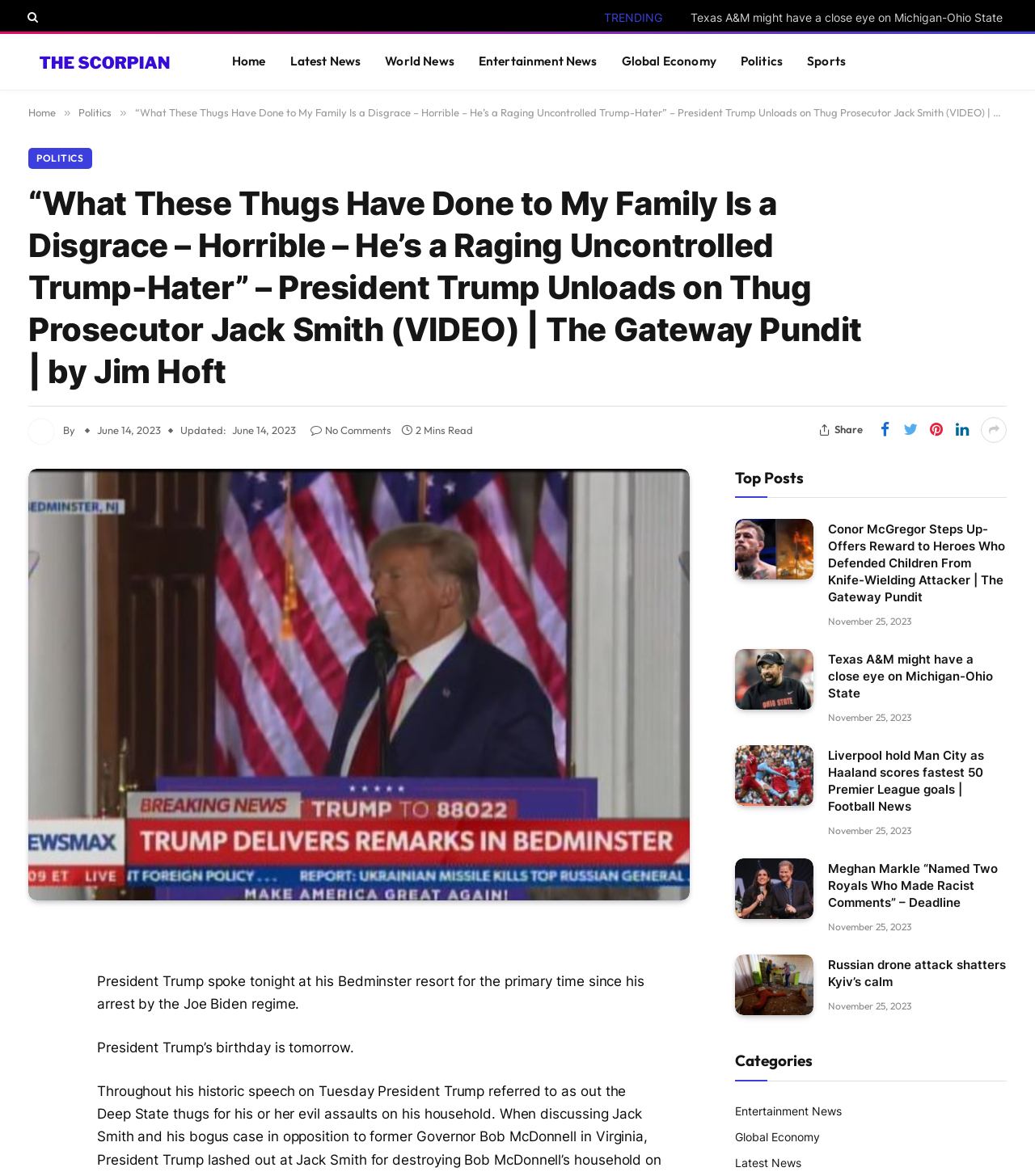Provide a thorough summary of the webpage.

This webpage appears to be a news article from The Gateway Pundit, a conservative American news and opinion website. The article's title is "“What These Thugs Have Done to My Family Is a Disgrace – Horrible – He’s a Raging Uncontrolled Trump-Hater” – President Trump Unloads on Thug Prosecutor Jack Smith (VIDEO)". 

At the top of the page, there is a navigation menu with links to various sections of the website, including "Home", "Latest News", "World News", "Entertainment News", "Global Economy", "Politics", and "Sports". 

Below the navigation menu, there is a heading that reads "TRENDING" and a link to the website's logo, "The Scorpian". 

The main article is divided into several sections. The first section contains the article's title, a byline indicating that it was written by Jim Hoft, and a timestamp indicating that it was updated on June 14, 2023. 

To the right of the article's title, there are several social media sharing links and a comment count indicating that there are no comments on the article. 

Below the article's title, there is a brief summary of the article's content, which appears to be a quote from President Trump criticizing a prosecutor. 

Further down the page, there is a section labeled "Top Posts" that contains a list of four news articles, each with a heading, a brief summary, and a timestamp. The articles appear to be from various sources and cover a range of topics, including politics, sports, and entertainment. 

Finally, there is a section labeled "Categories" that contains links to various categories of news articles on the website, including "Entertainment News", "Global Economy", and "Latest News".